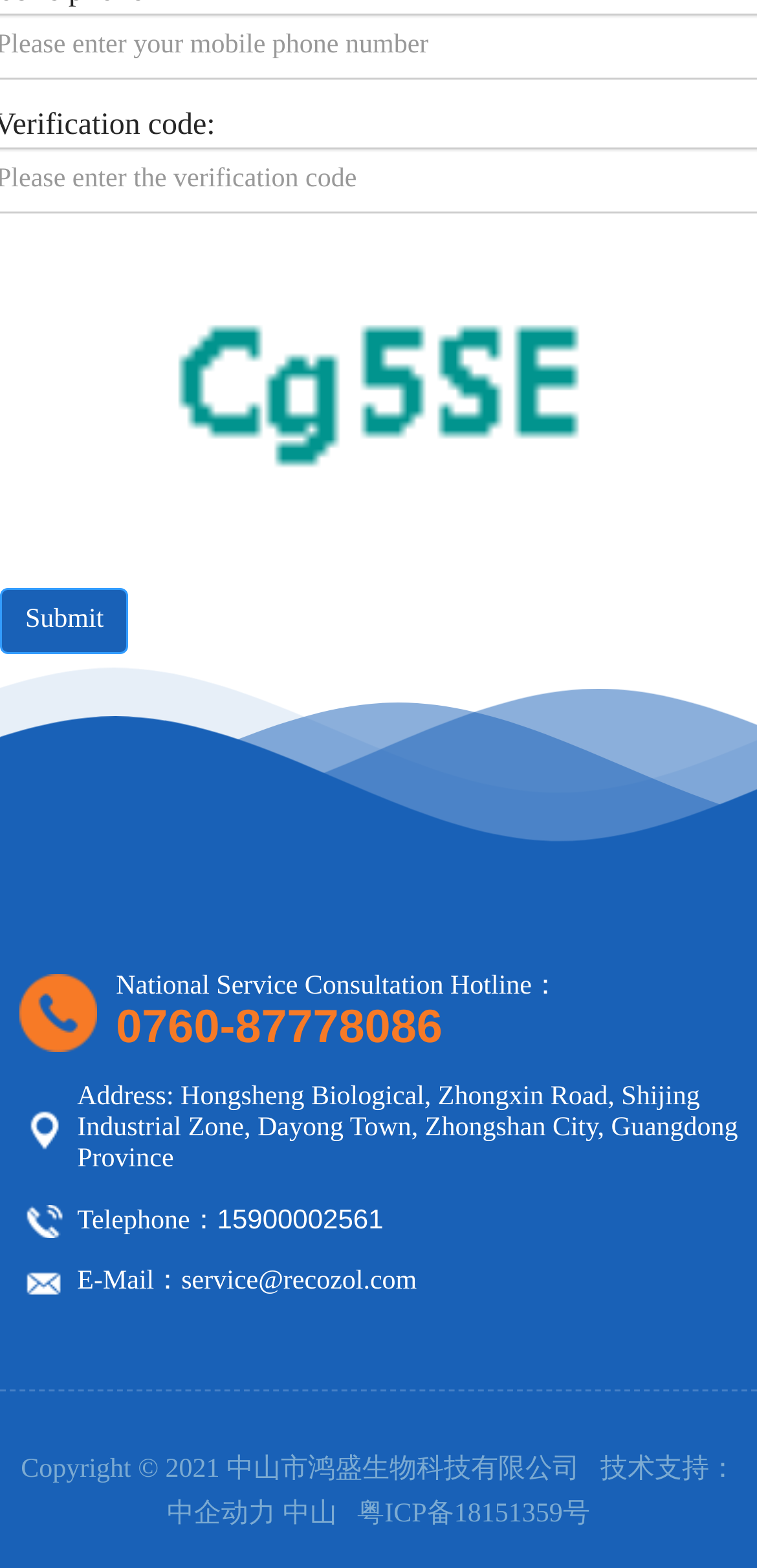What is the address of Hongsheng Biological?
Offer a detailed and full explanation in response to the question.

The address can be found in the middle section of the webpage, where it says 'Address: Hongsheng Biological, Zhongxin Road, Shijing Industrial Zone, Dayong Town, Zhongshan City, Guangdong Province'.